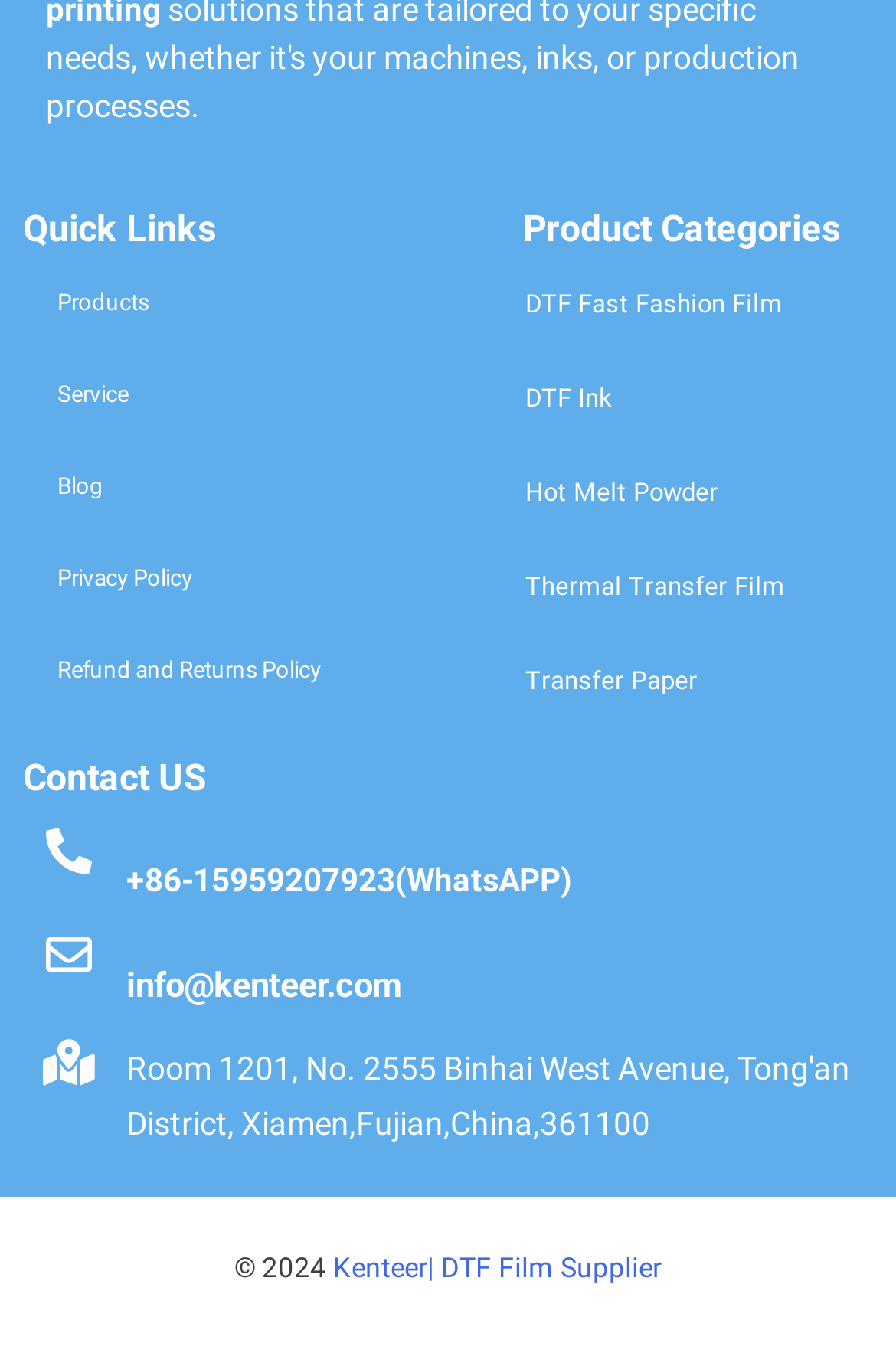Identify the bounding box of the HTML element described as: "+86-15959207923(WhatsAPP)".

[0.141, 0.637, 0.638, 0.664]